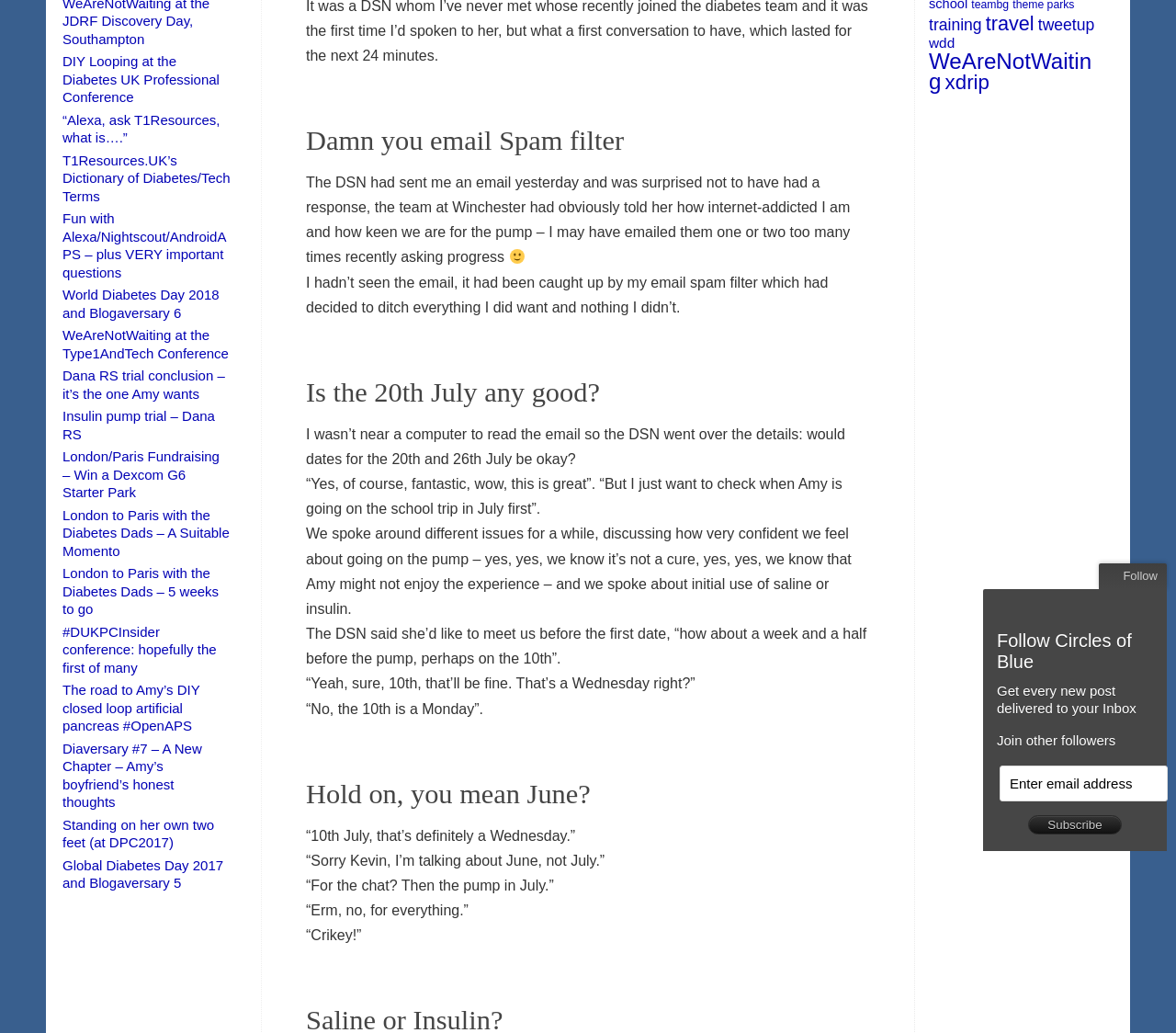Determine the bounding box coordinates for the HTML element mentioned in the following description: "xdrip". The coordinates should be a list of four floats ranging from 0 to 1, represented as [left, top, right, bottom].

[0.804, 0.069, 0.841, 0.091]